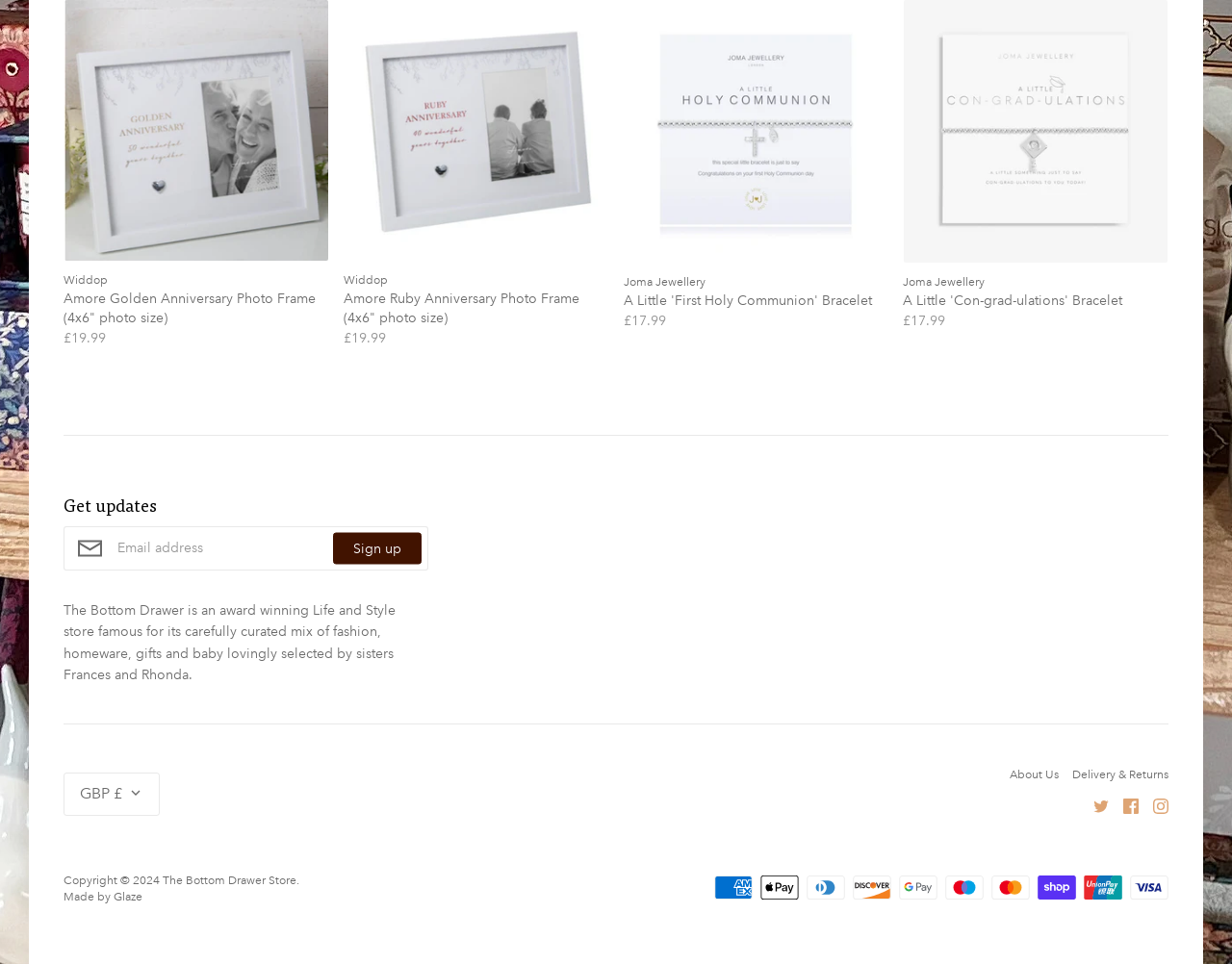Identify the bounding box coordinates of the clickable section necessary to follow the following instruction: "Visit About Us page". The coordinates should be presented as four float numbers from 0 to 1, i.e., [left, top, right, bottom].

[0.82, 0.796, 0.859, 0.811]